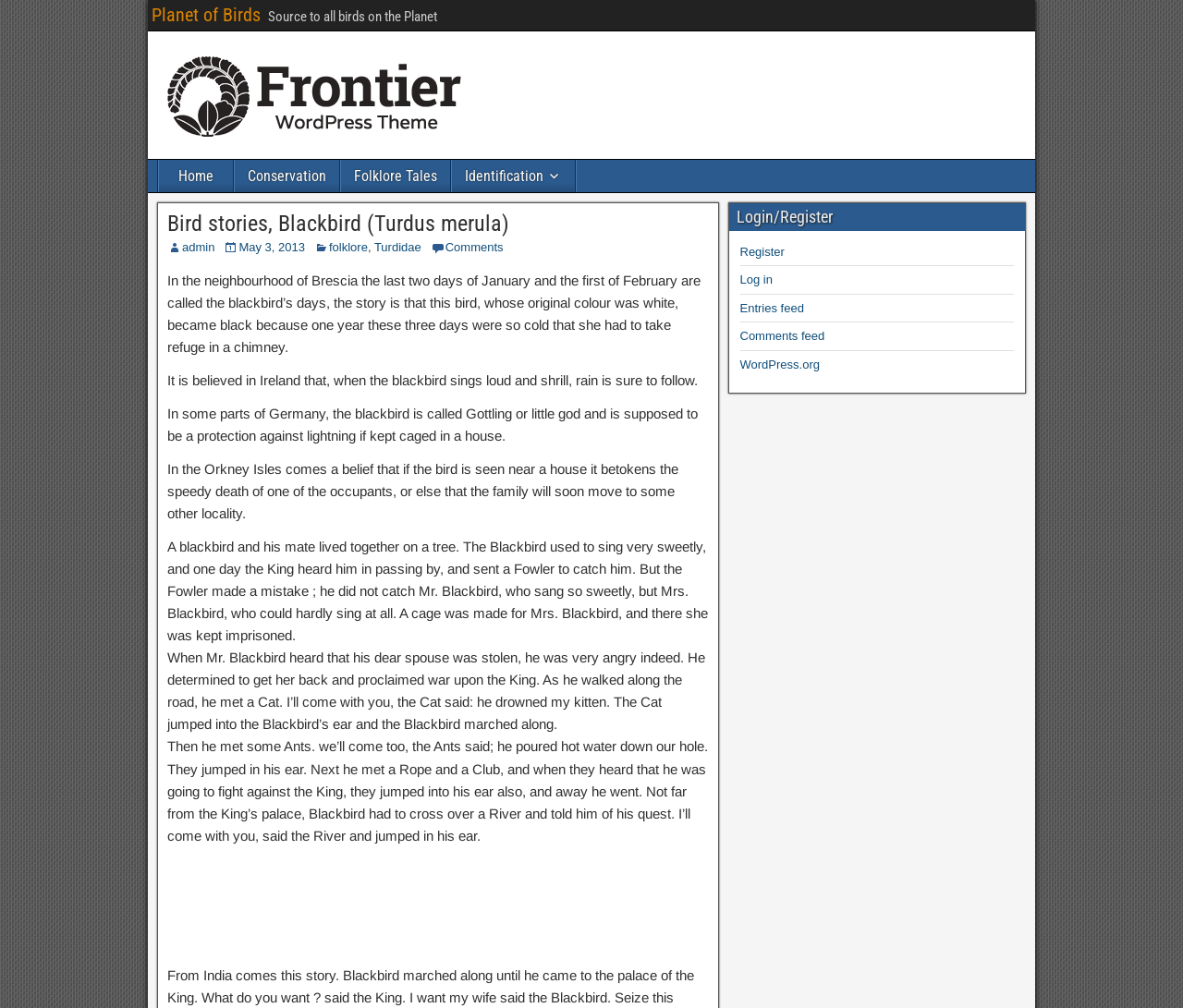Please pinpoint the bounding box coordinates for the region I should click to adhere to this instruction: "View 'imprint'".

None